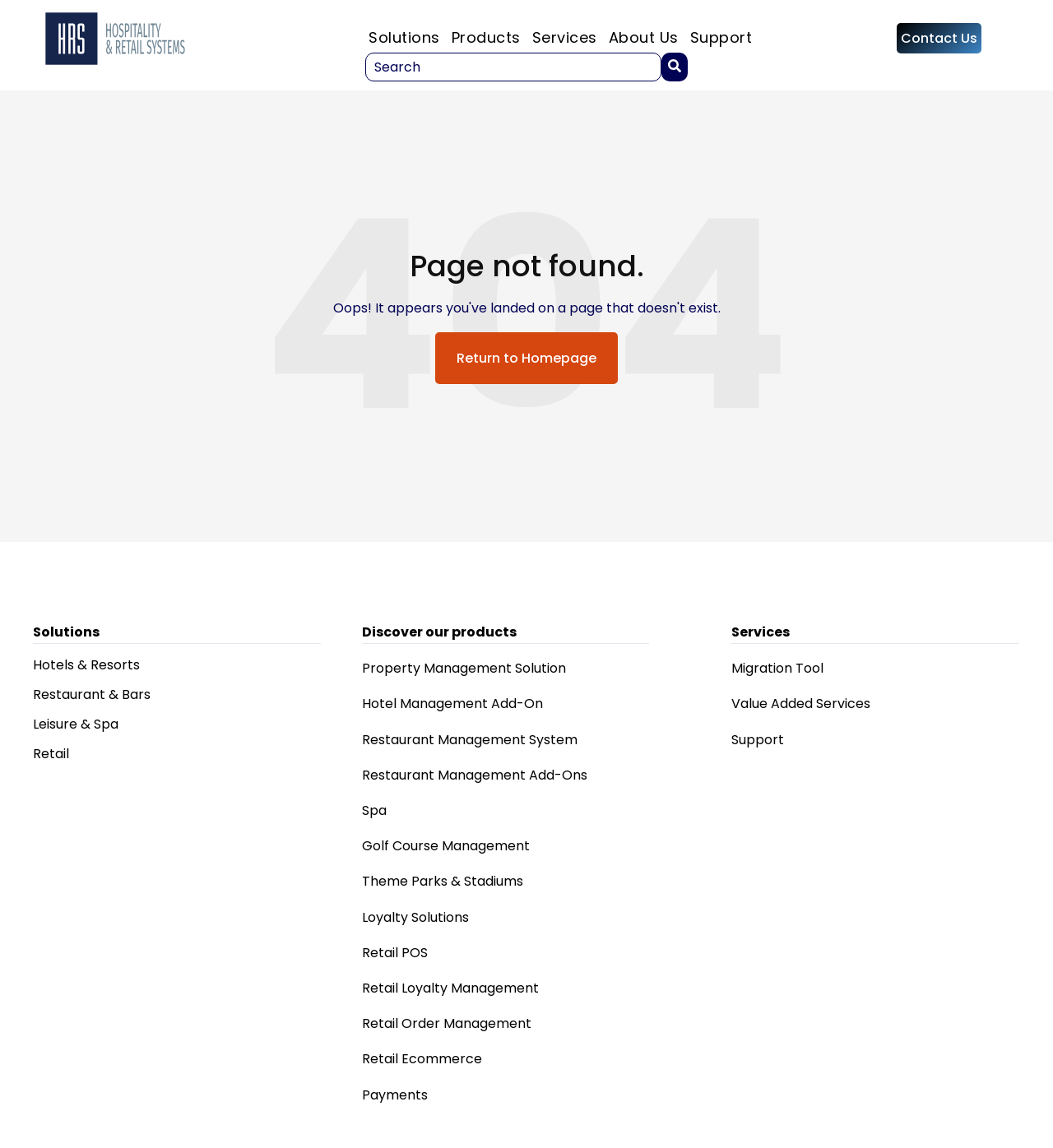Answer the question with a single word or phrase: 
What is the last link in the 'Services' section?

Support